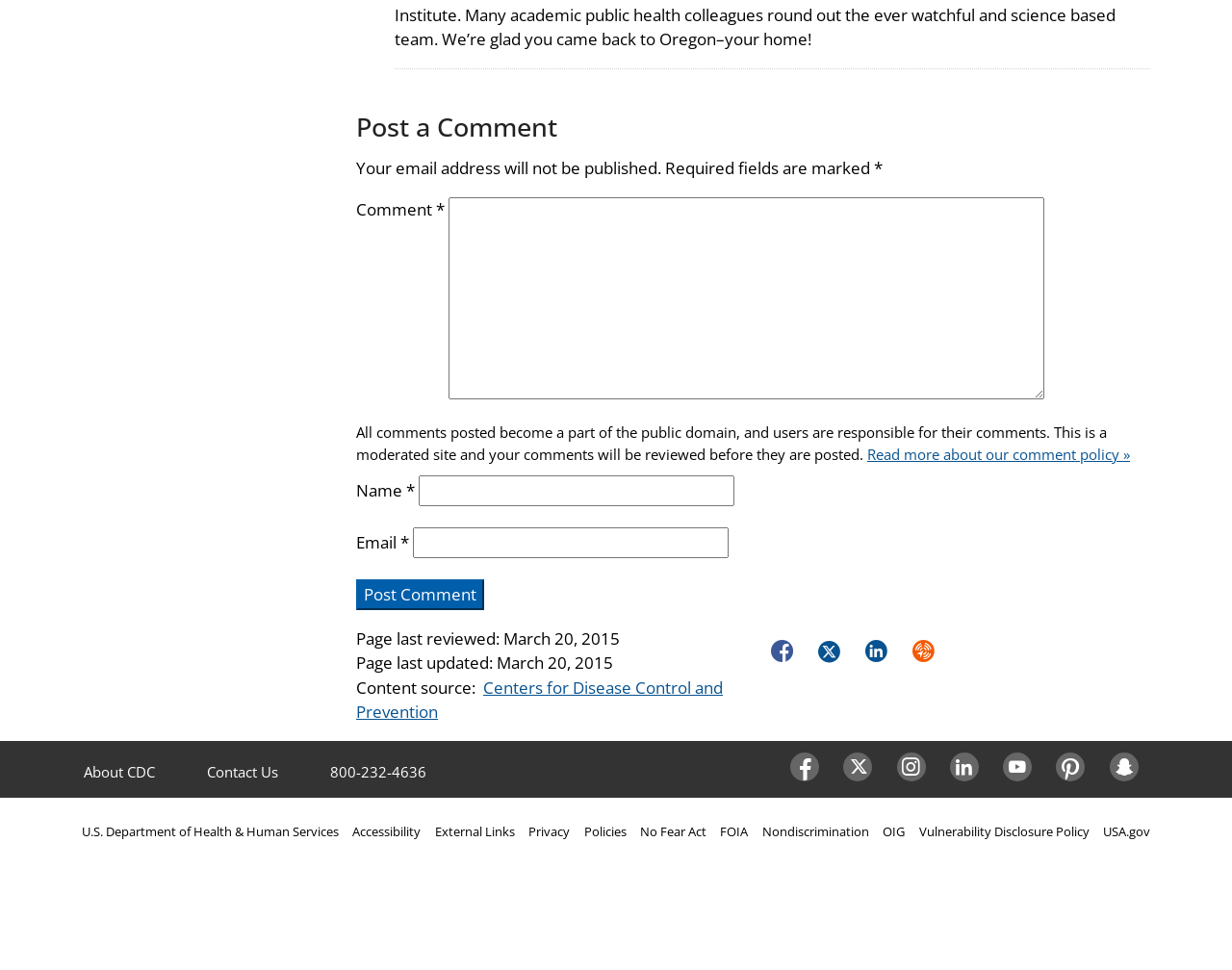Please identify the bounding box coordinates of the element on the webpage that should be clicked to follow this instruction: "Enter your name". The bounding box coordinates should be given as four float numbers between 0 and 1, formatted as [left, top, right, bottom].

[0.34, 0.49, 0.596, 0.521]